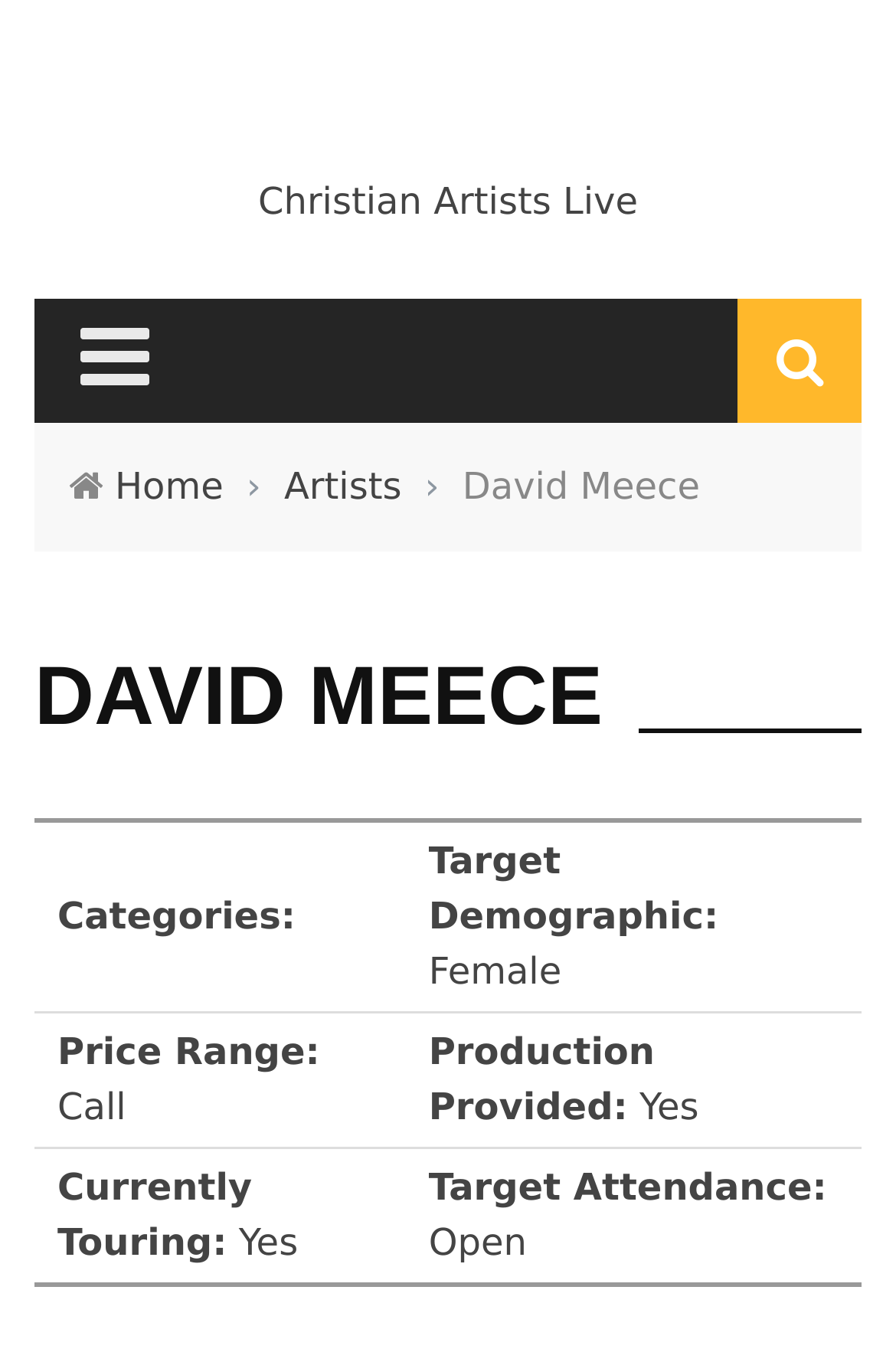What is the price range for David Meece's concerts?
Please use the image to provide a one-word or short phrase answer.

Call